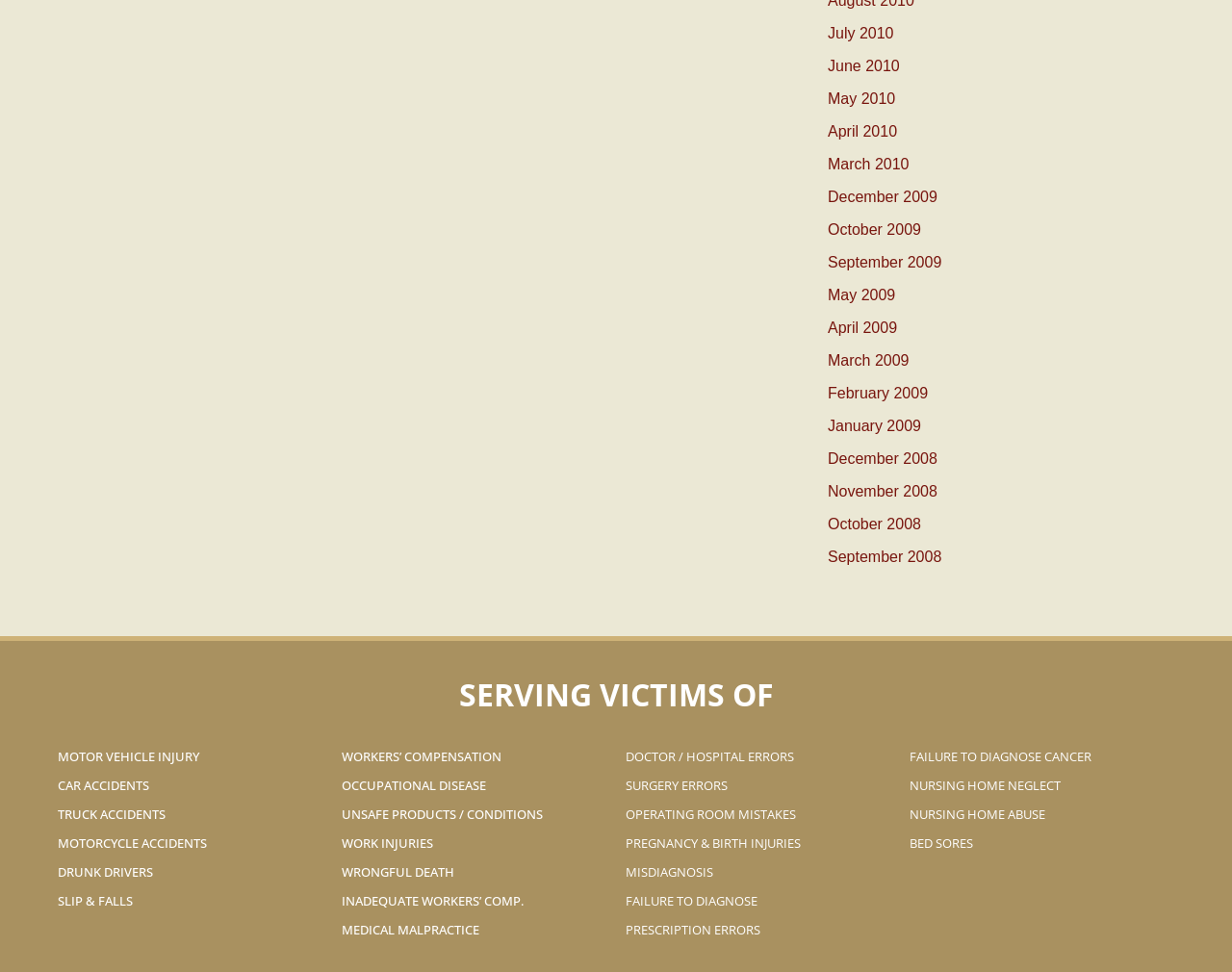How many categories of cases are listed on the webpage?
Please give a well-detailed answer to the question.

The webpage lists three categories of cases: motor vehicle injuries, workers' compensation and medical malpractice, and other types of accidents and injuries.